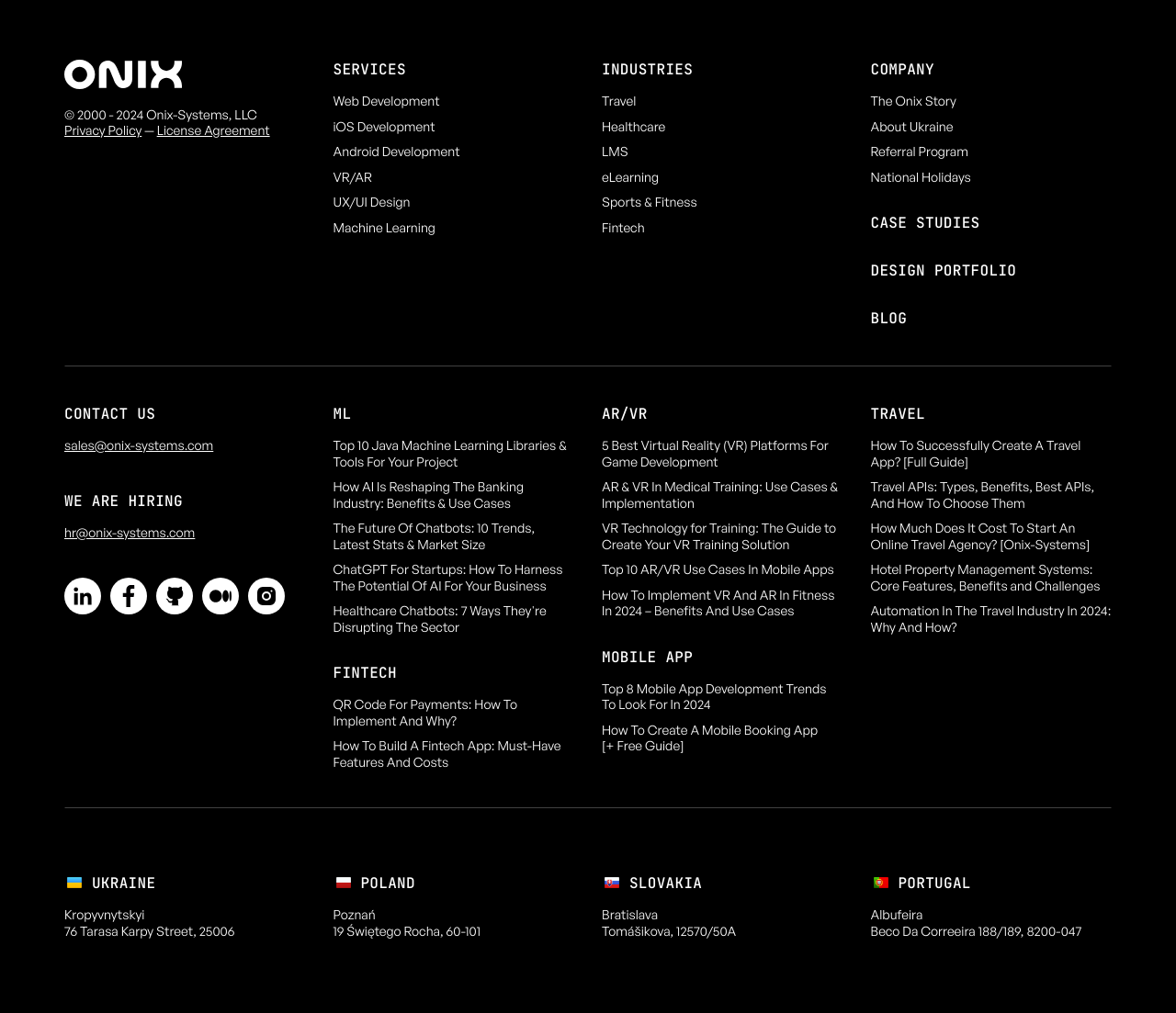How many social media links are present in the footer?
Can you provide an in-depth and detailed response to the question?

The footer section of the webpage contains links to five social media platforms, namely Linkedin, Facebook, Github, Medium, and Instagram, each represented by an icon.